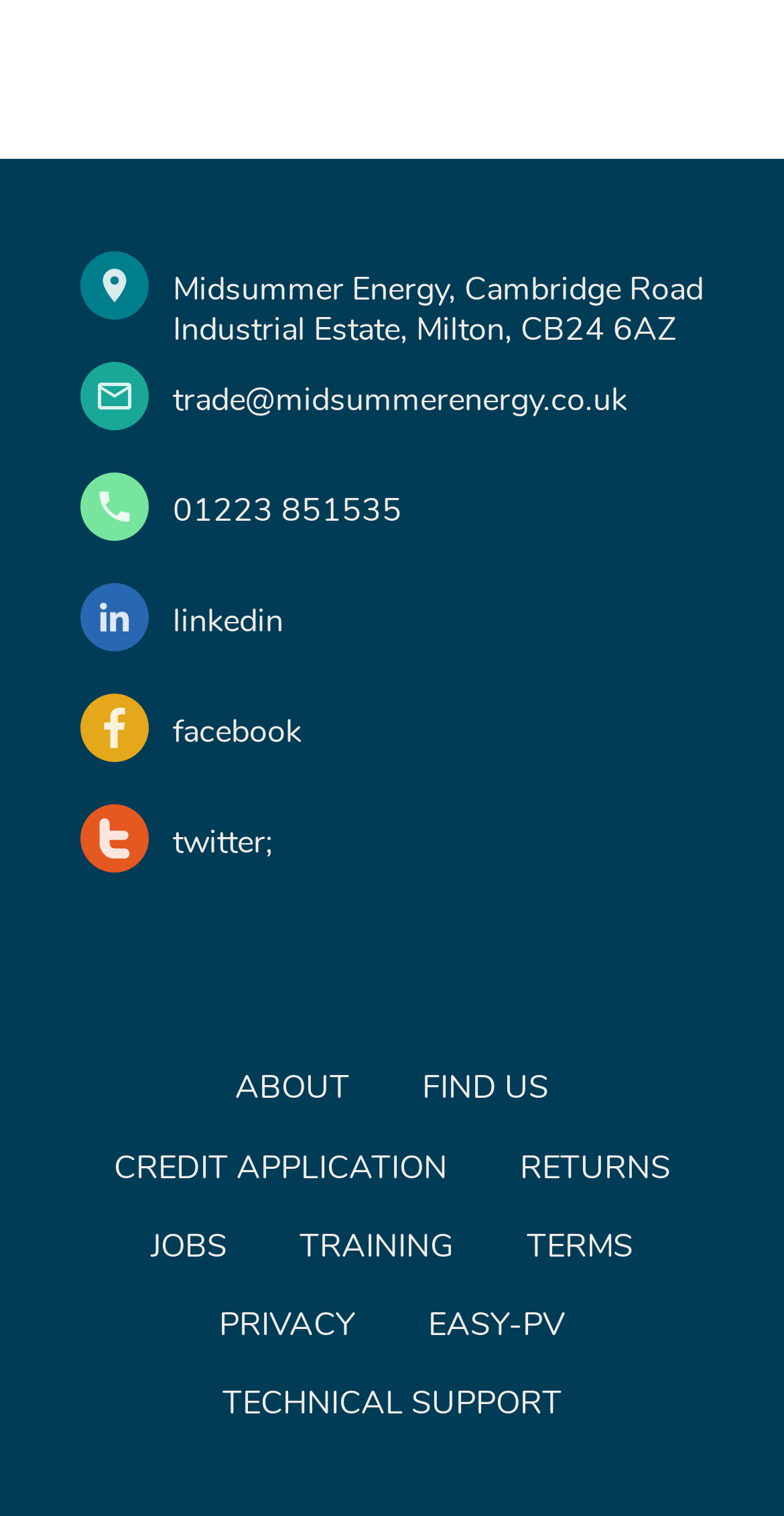How many social media links are there?
Please answer the question with as much detail as possible using the screenshot.

There are three social media links, namely LinkedIn, Facebook, and Twitter, which can be found in the fourth, fifth, and sixth link elements respectively.